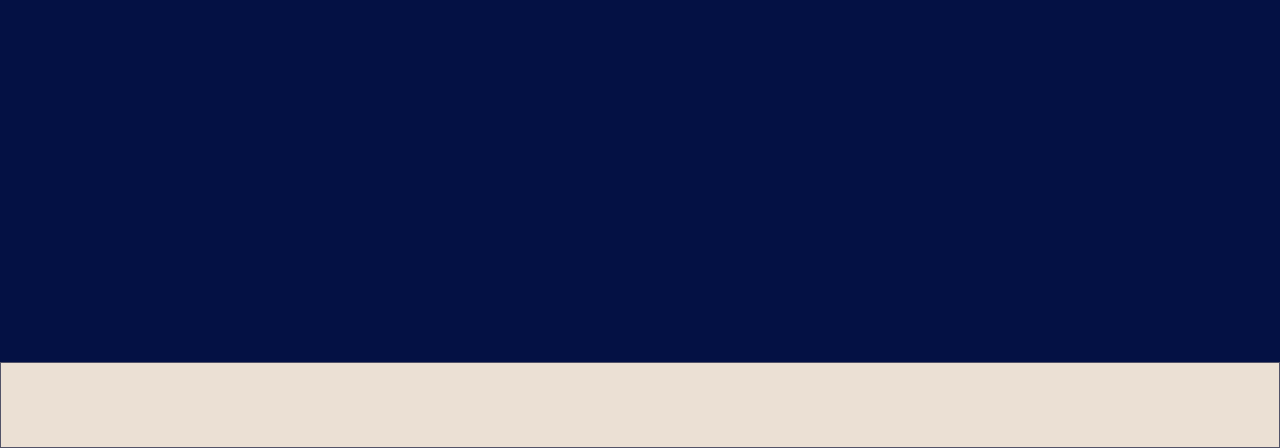Bounding box coordinates are specified in the format (top-left x, top-left y, bottom-right x, bottom-right y). All values are floating point numbers bounded between 0 and 1. Please provide the bounding box coordinate of the region this sentence describes: Lebanon

[0.754, 0.731, 0.807, 0.771]